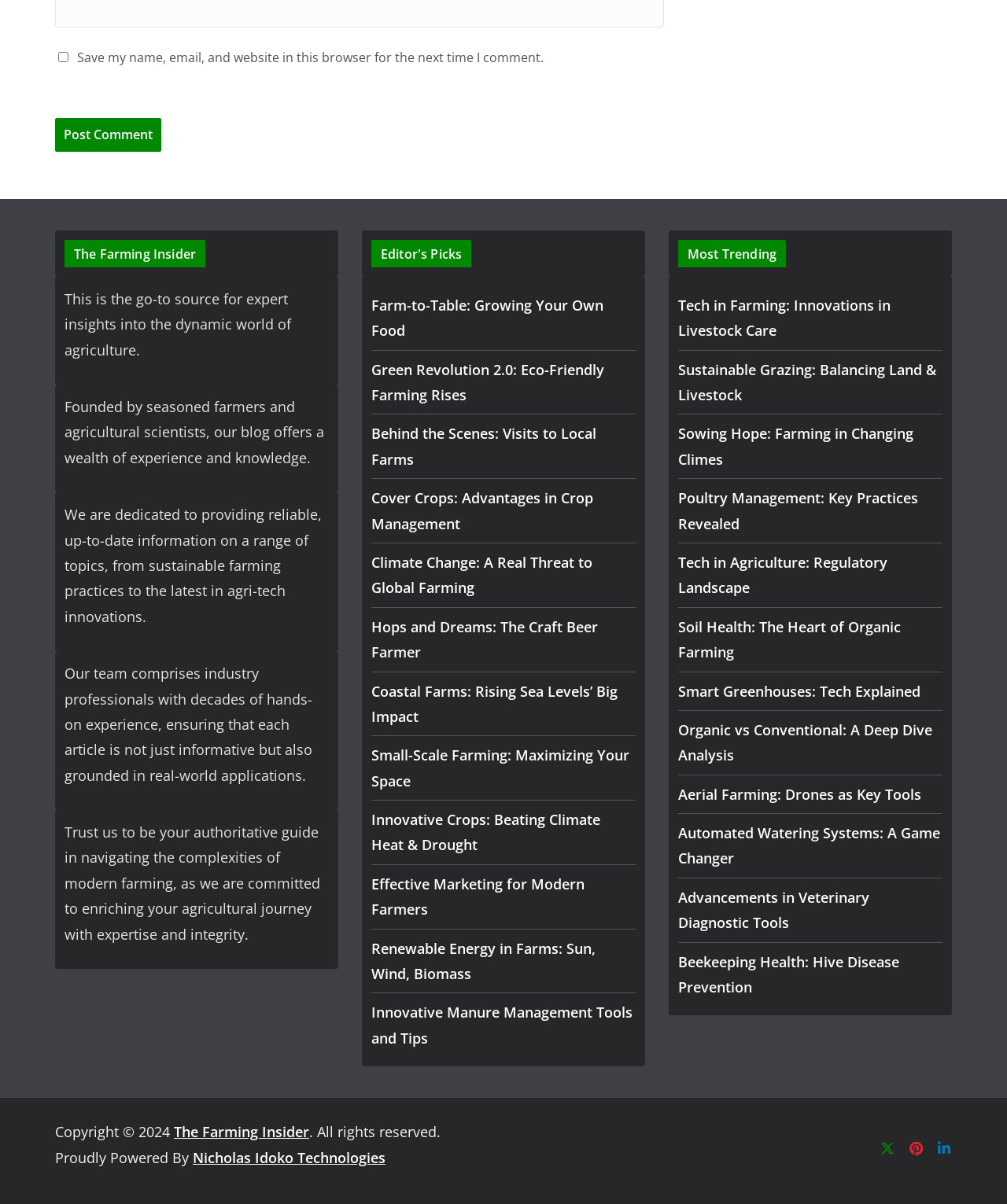Identify the bounding box coordinates of the section to be clicked to complete the task described by the following instruction: "Learn about 'Innovative Crops: Beating Climate Heat & Drought'". The coordinates should be four float numbers between 0 and 1, formatted as [left, top, right, bottom].

[0.369, 0.673, 0.596, 0.71]